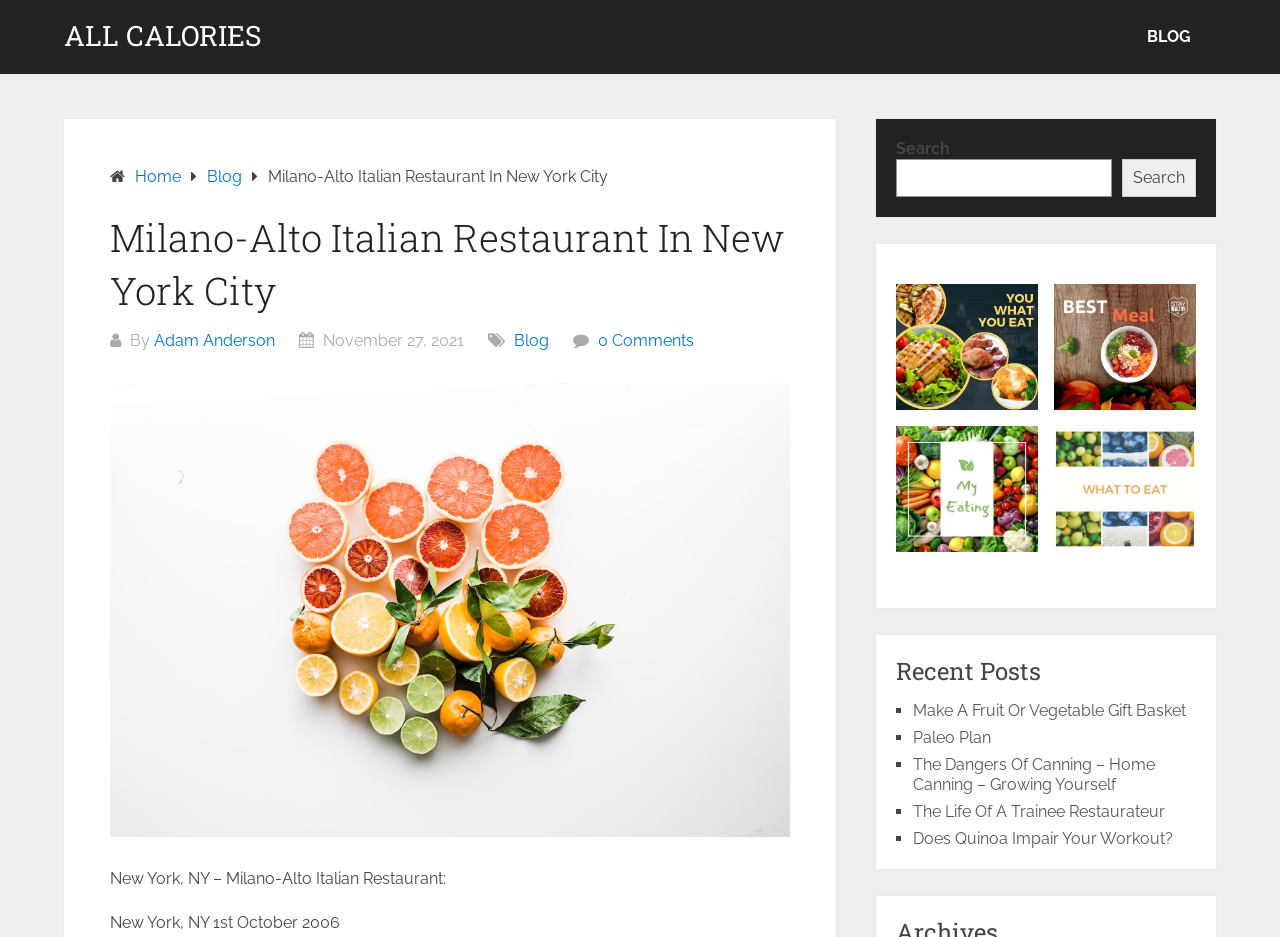Please analyze the image and give a detailed answer to the question:
What is the name of the restaurant?

The name of the restaurant can be found in the heading element 'Milano-Alto Italian Restaurant In New York City' and also in the StaticText element 'Milano-Alto Italian Restaurant In New York City'.